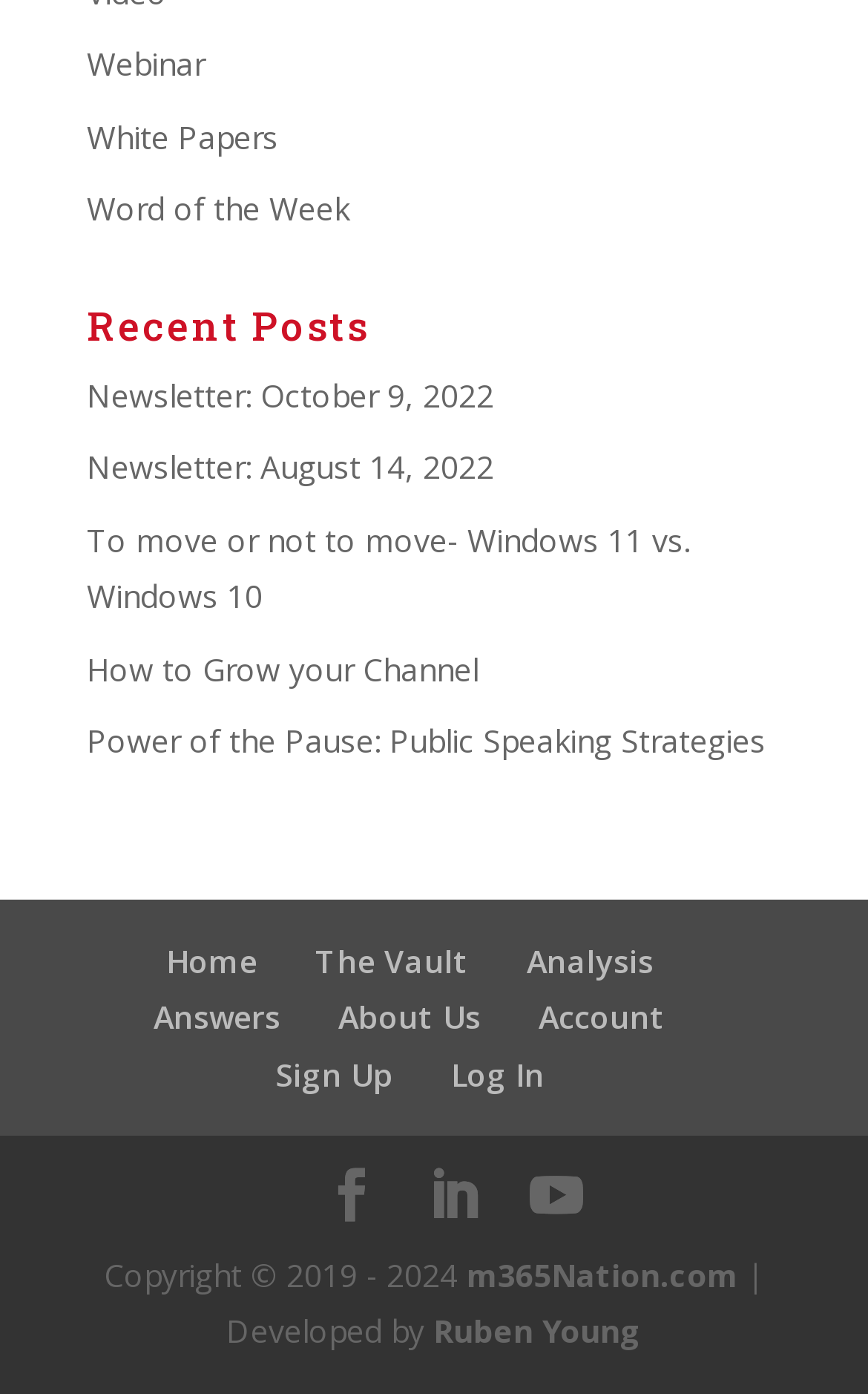Answer the question below with a single word or a brief phrase: 
What is the title of the first recent post?

Newsletter: October 9, 2022